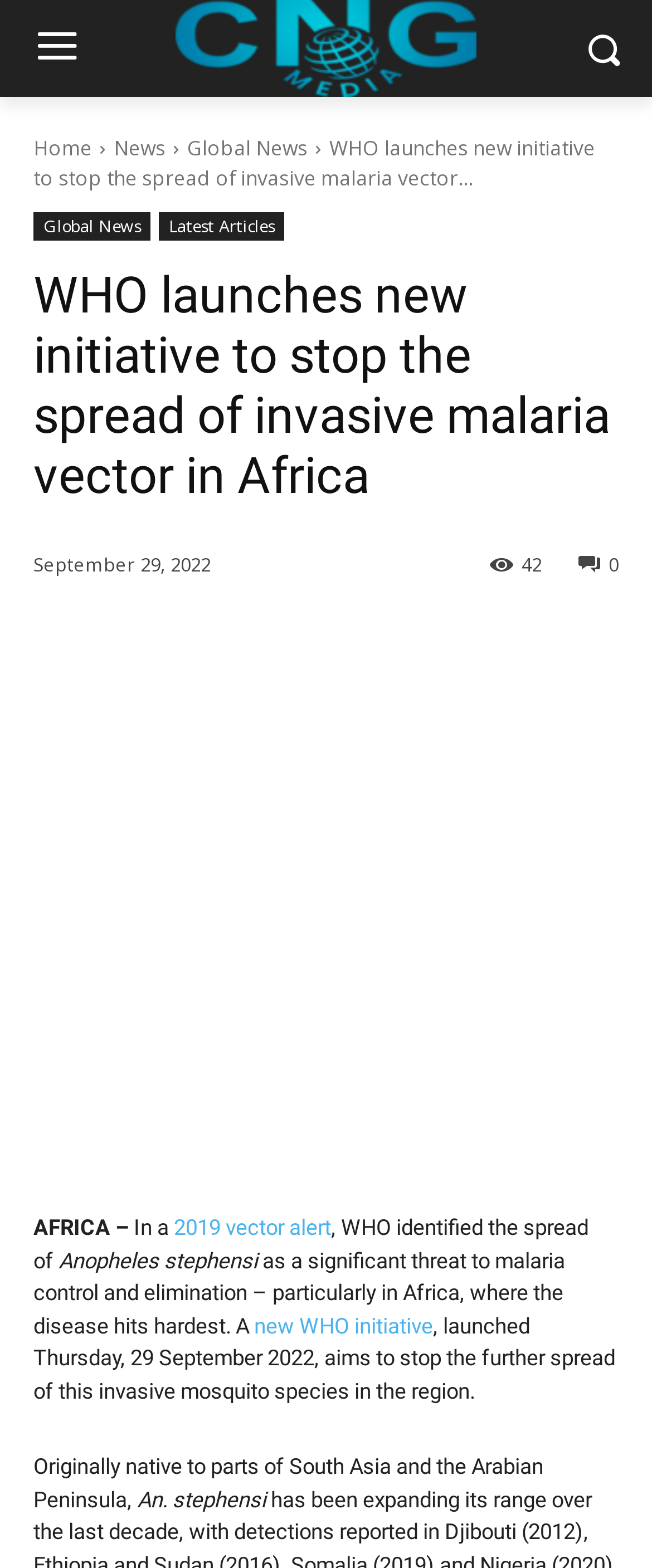Please specify the bounding box coordinates for the clickable region that will help you carry out the instruction: "Read the news title".

[0.051, 0.17, 0.949, 0.323]